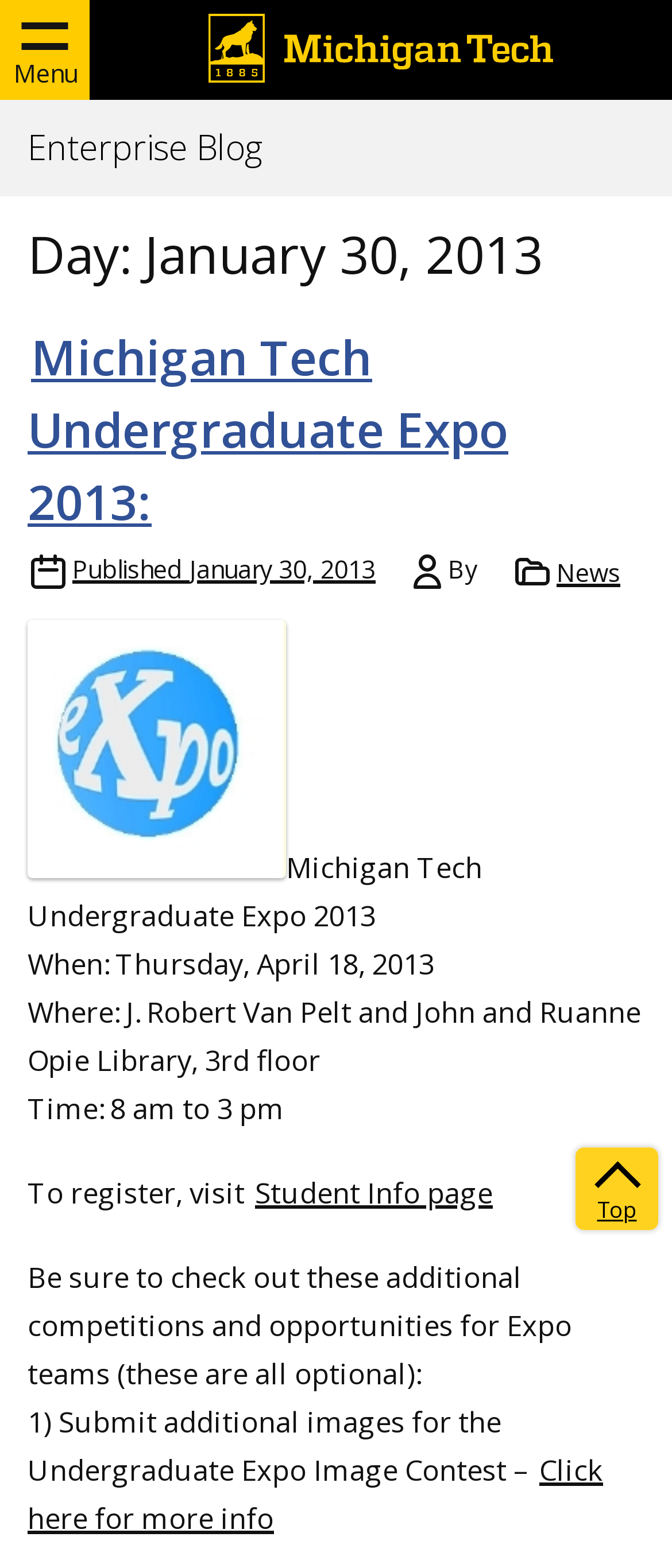What is the location of the event?
Look at the image and provide a short answer using one word or a phrase.

J. Robert Van Pelt and John and Ruanne Opie Library, 3rd floor